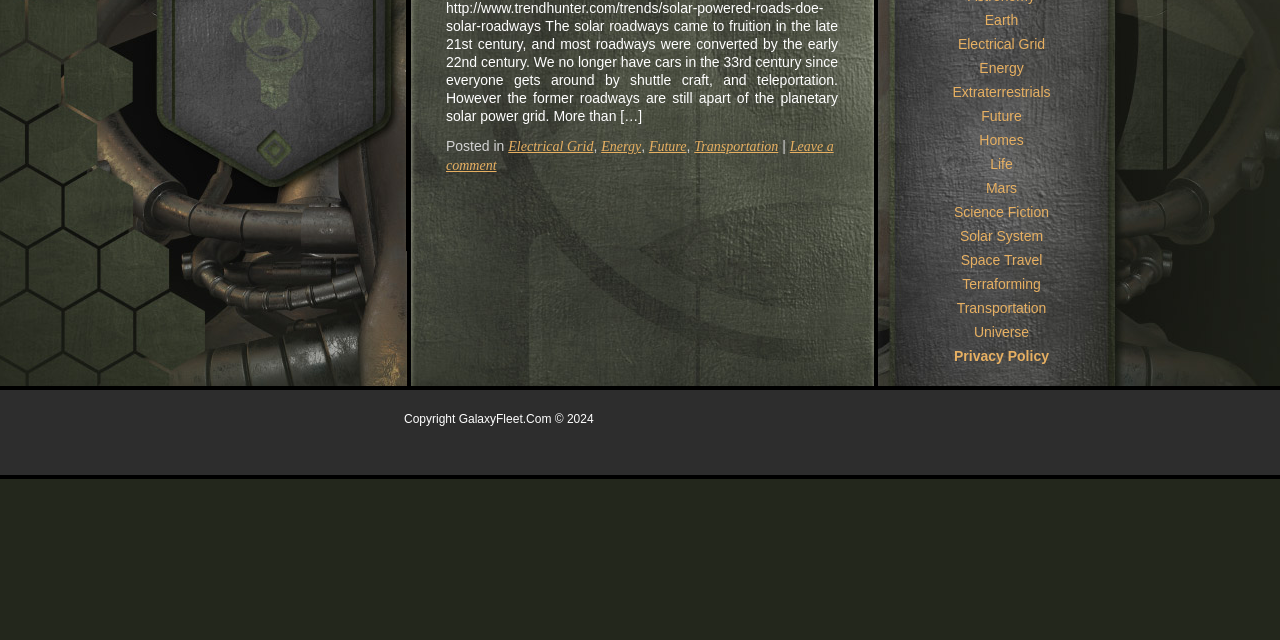Bounding box coordinates must be specified in the format (top-left x, top-left y, bottom-right x, bottom-right y). All values should be floating point numbers between 0 and 1. What are the bounding box coordinates of the UI element described as: Leave a comment

[0.348, 0.217, 0.651, 0.27]